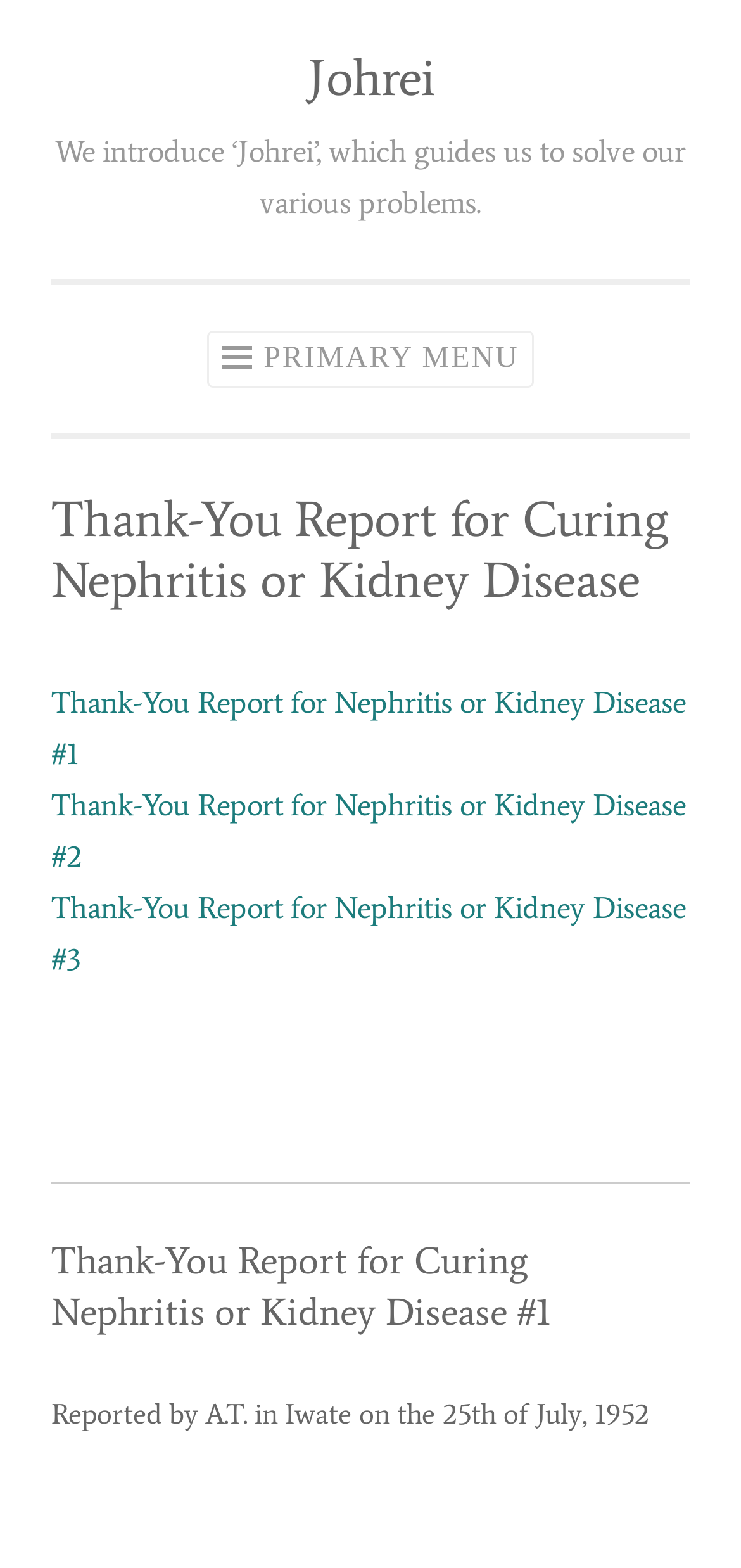Provide a comprehensive caption for the webpage.

The webpage is about "Thank-You Report for Curing Nephritis or Kidney Disease" by Johrei. At the top left, there is a link to "Skip to content". Next to it, there is a heading with the title "Johrei" which is also a link. Below these elements, there is a heading that introduces Johrei as a guide to solve various problems.

On the right side of the page, there is a primary menu button with an icon. When expanded, it reveals a header section with several headings and links. The main heading is "Thank-You Report for Curing Nephritis or Kidney Disease", followed by a list of three thank-you reports with links: "#1", "#2", and "#3". Below these links, there is a separator line, and then another heading "Thank-You Report for Curing Nephritis or Kidney Disease #1". 

Under this heading, there is a static text "Reported by A.T. in Iwate on the 25th of July, 1952", which is likely a description of the report. The page has a total of four headings, three links to thank-you reports, and two static text elements.